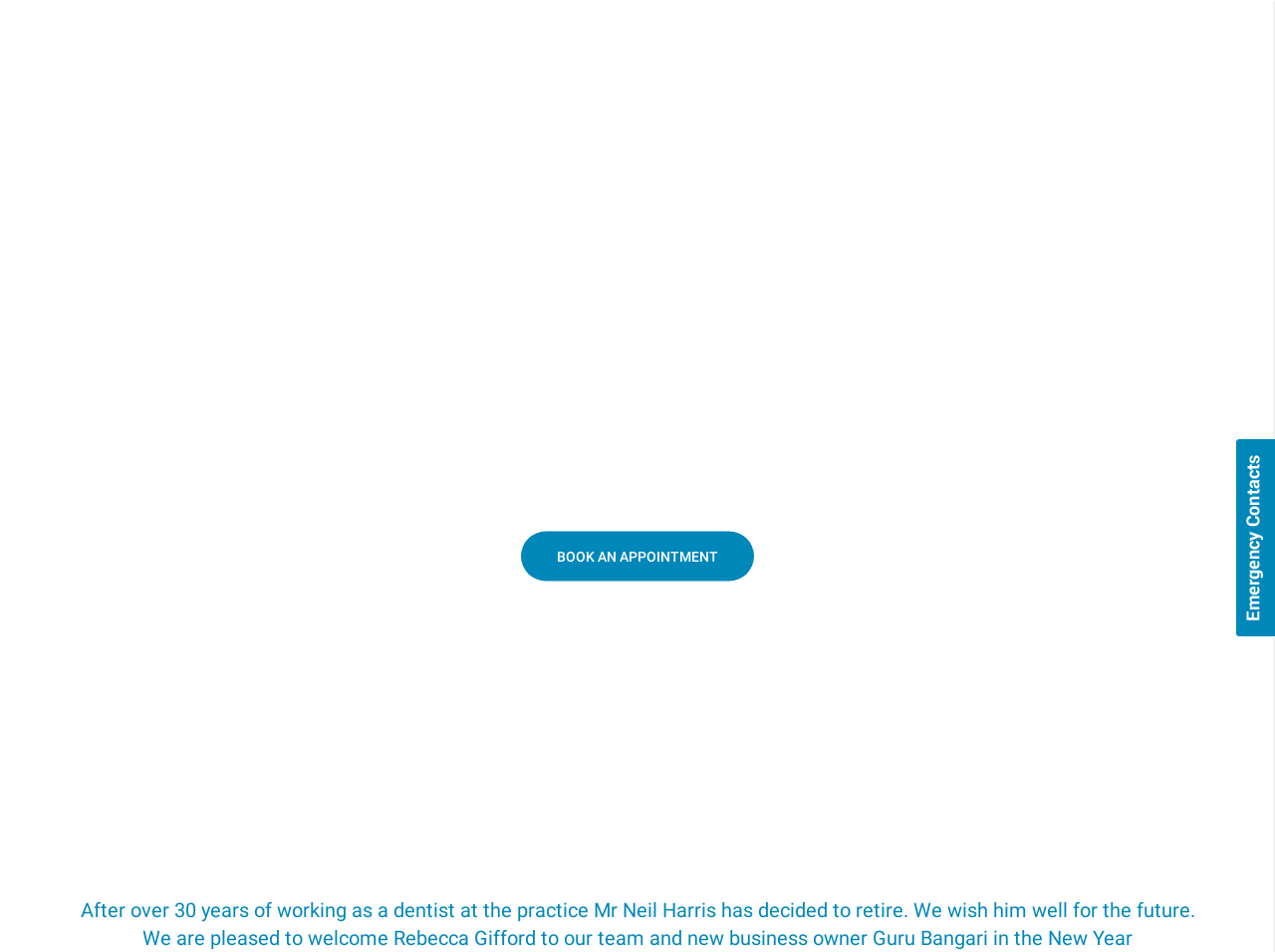Find the bounding box coordinates of the element to click in order to complete the given instruction: "Call the dentist."

[0.839, 0.053, 0.921, 0.07]